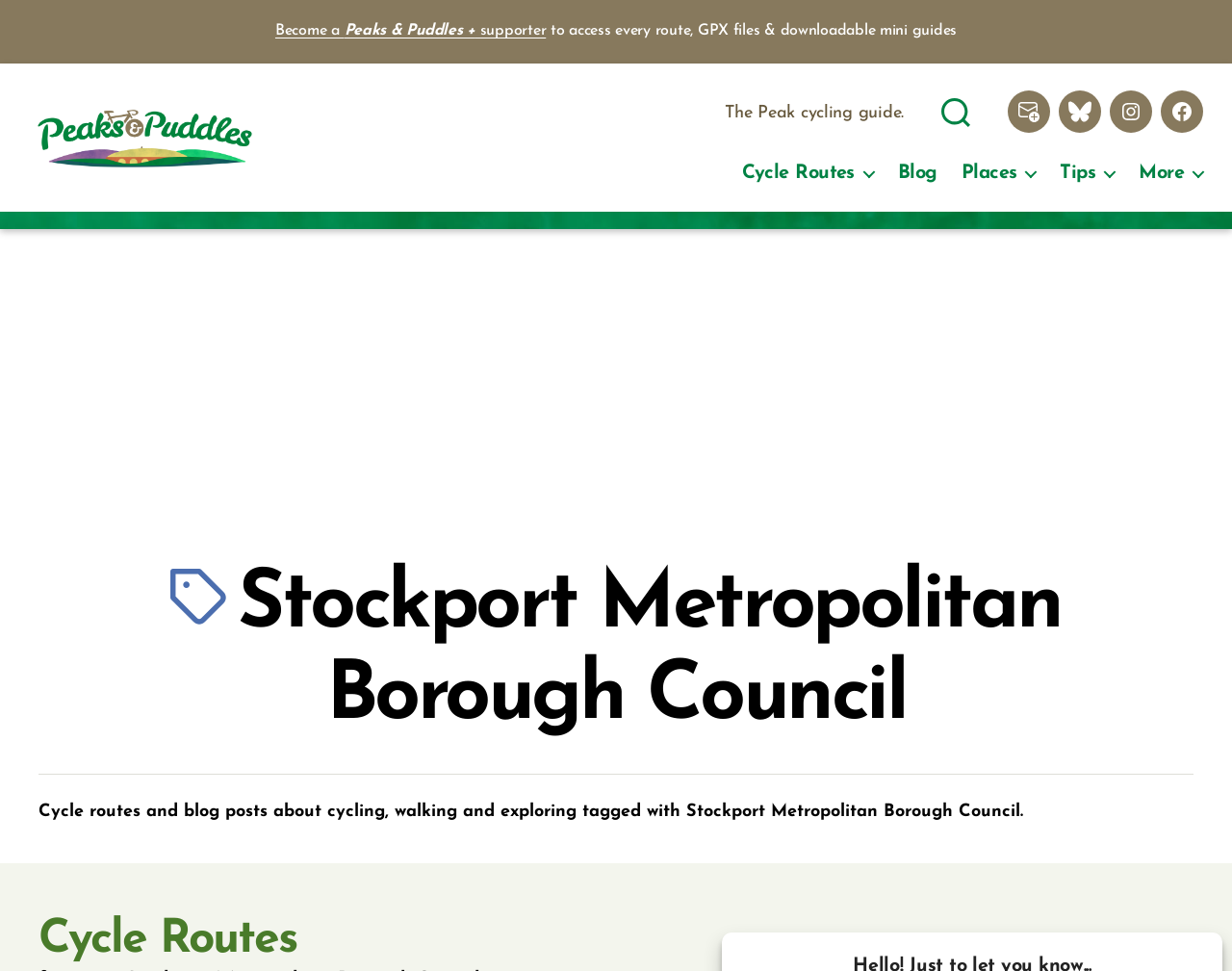Reply to the question with a single word or phrase:
What type of content can be accessed with a Peaks & Puddles+ supporter?

Every route, GPX files & downloadable mini guides